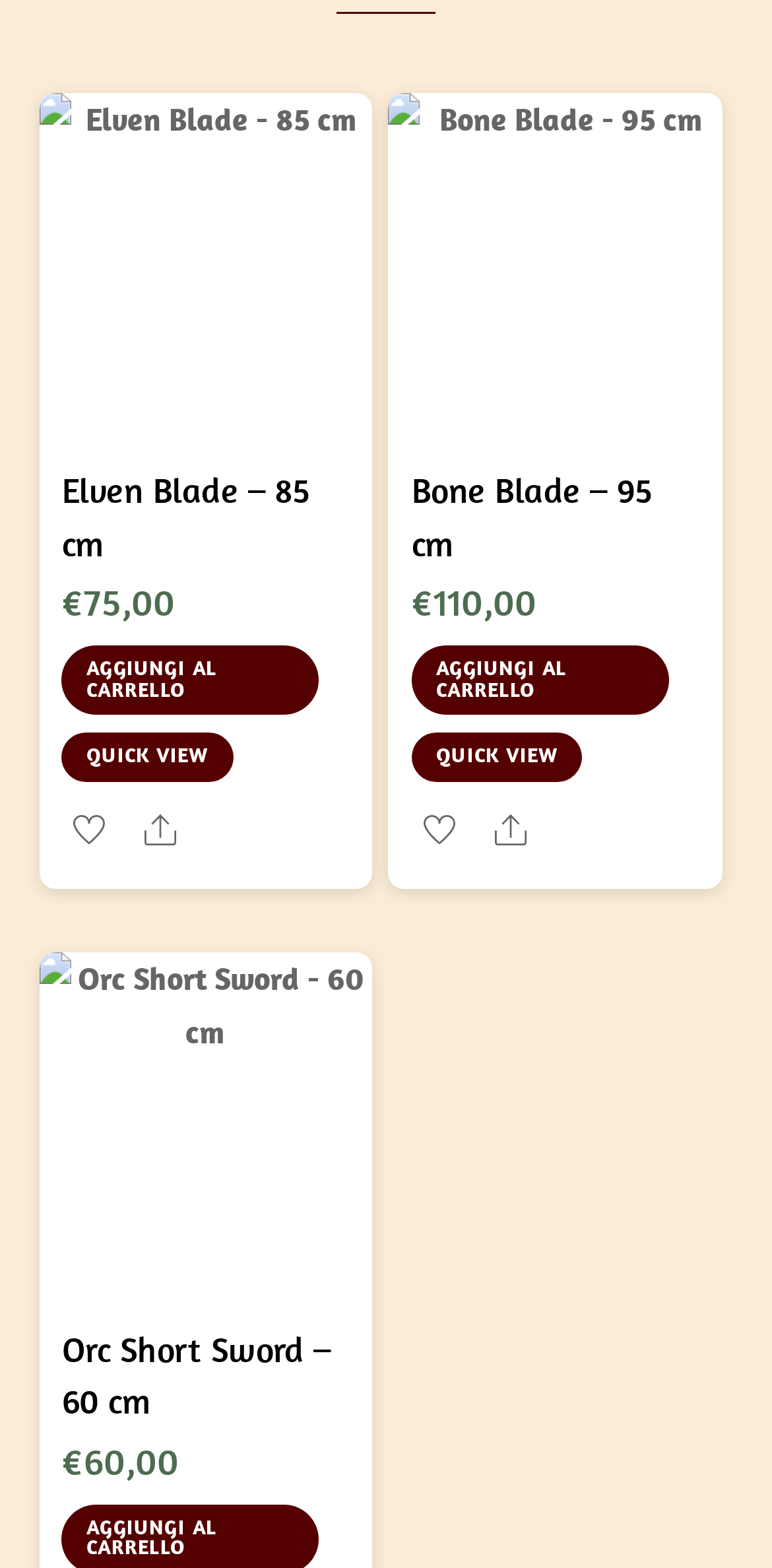Consider the image and give a detailed and elaborate answer to the question: 
What is the price of Elven Blade - 85 cm?

I found the price of Elven Blade - 85 cm by looking at the text next to the euro symbol, which is €75,00.